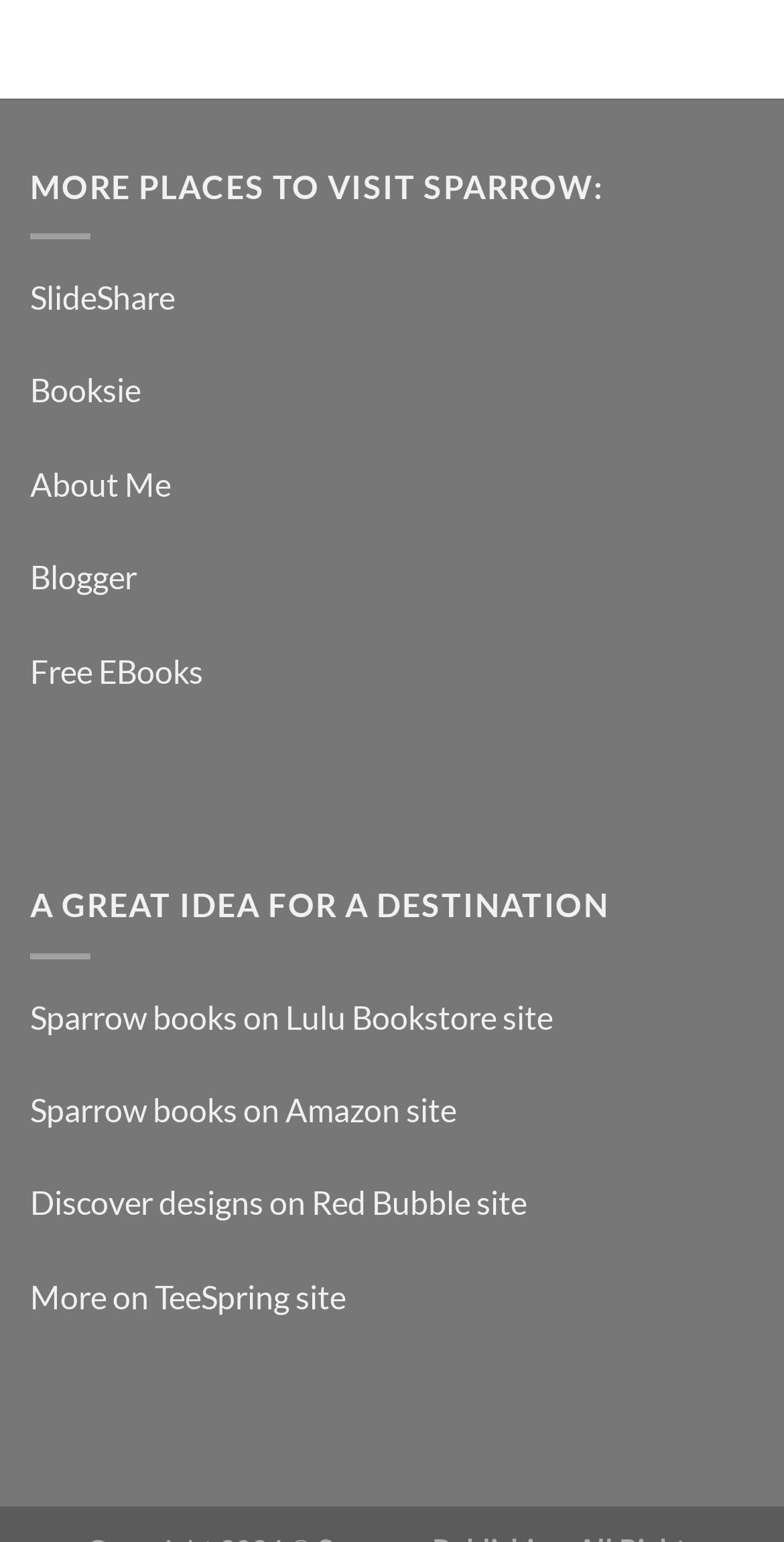Based on the element description More on TeeSpring site, identify the bounding box coordinates for the UI element. The coordinates should be in the format (top-left x, top-left y, bottom-right x, bottom-right y) and within the 0 to 1 range.

[0.038, 0.828, 0.449, 0.853]